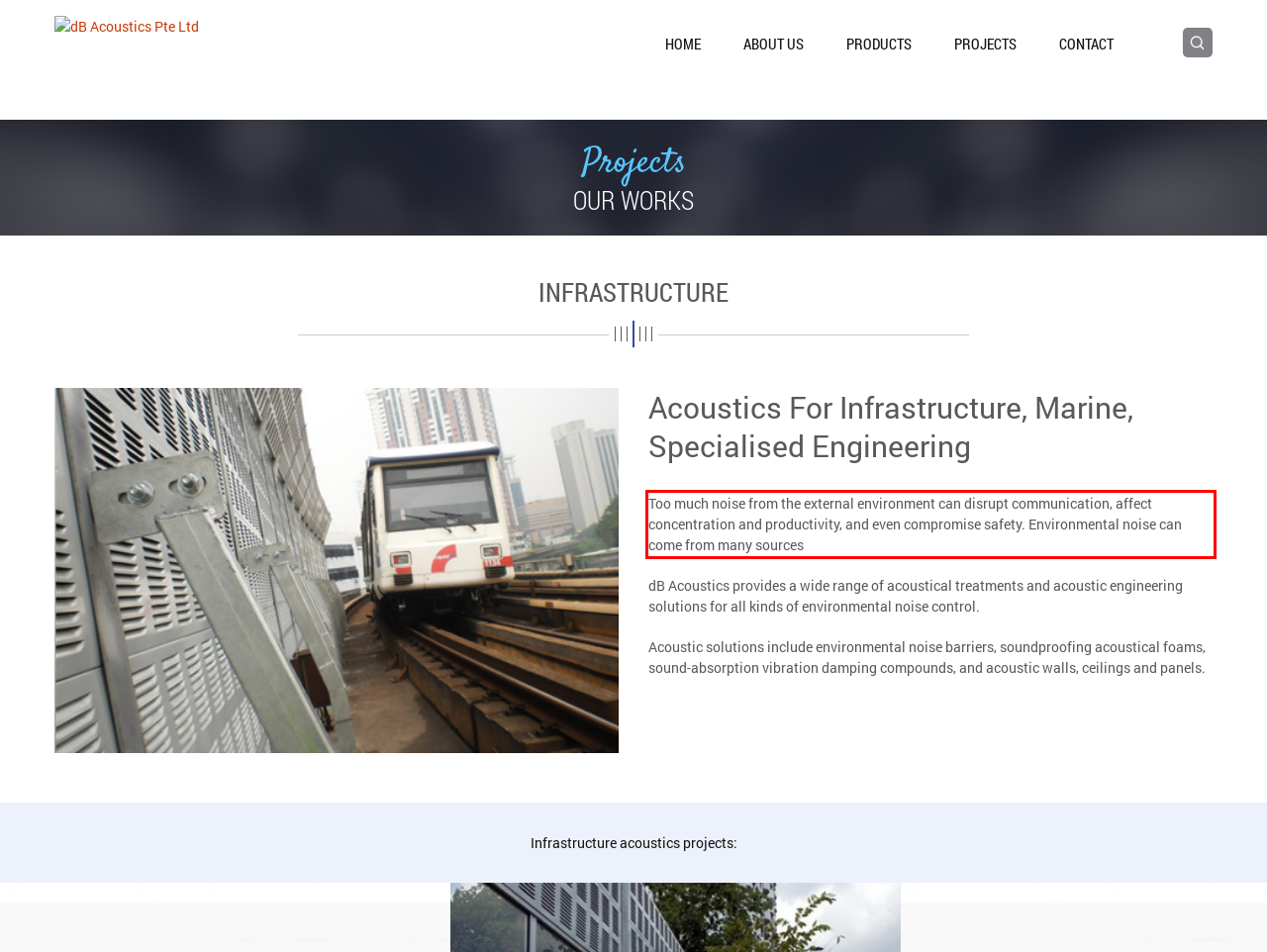Inspect the webpage screenshot that has a red bounding box and use OCR technology to read and display the text inside the red bounding box.

Too much noise from the external environment can disrupt communication, affect concentration and productivity, and even compromise safety. Environmental noise can come from many sources